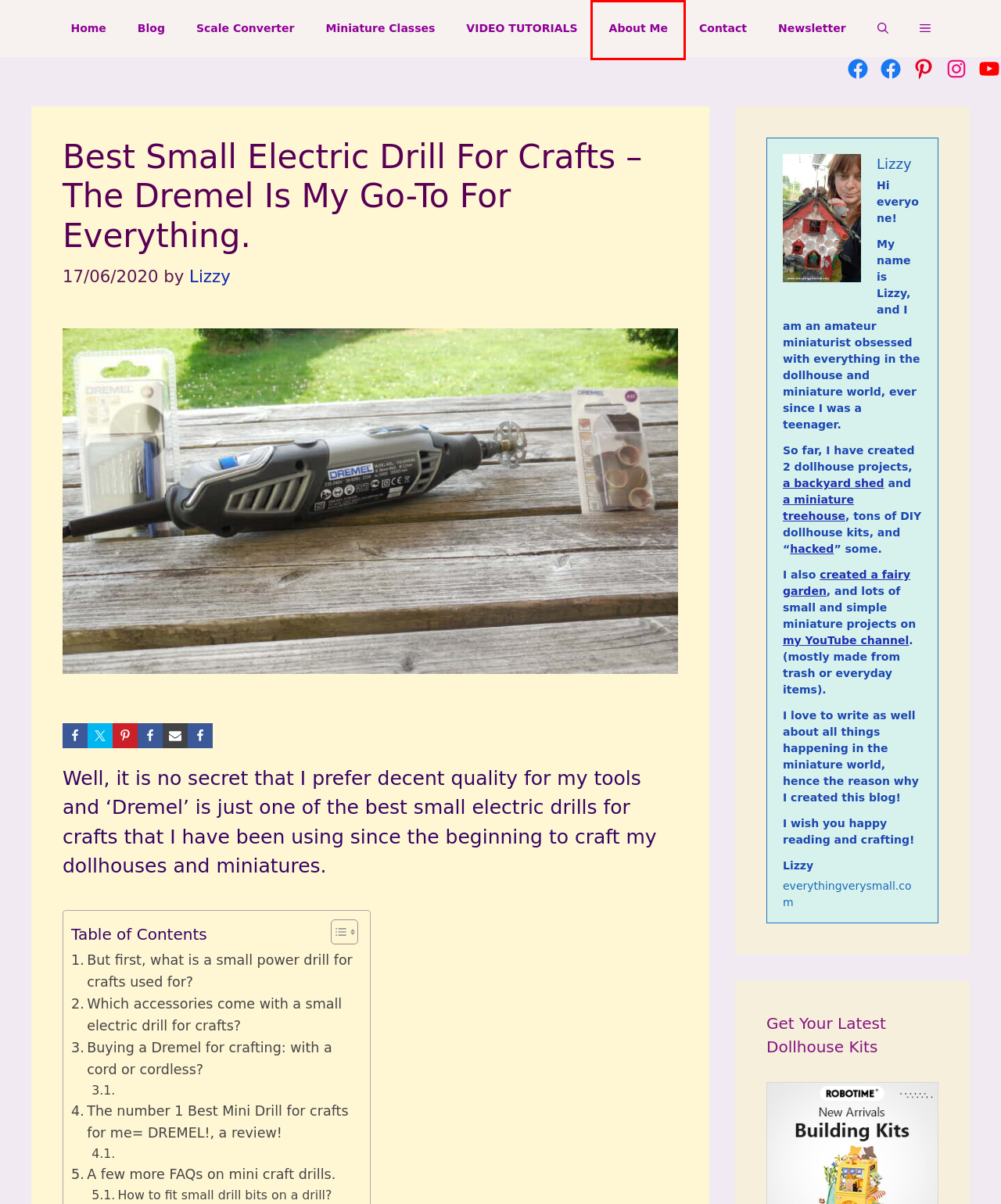You have a screenshot showing a webpage with a red bounding box around a UI element. Choose the webpage description that best matches the new page after clicking the highlighted element. Here are the options:
A. Blog. - Welcome To My World Of Dollhouses And Miniatures!
B. About Me. - Welcome To My World Of Dollhouses And Miniatures!
C. My Mini Treehouse- A Treehouse In Miniature Size -
D. Homepage - Welcome To My World Of Dollhouses And Miniatures!
E. Robotime DIY Miniature House Simon's Coffee -I Totally Hacked It! -
F. Contact Me - Welcome To My World Of Dollhouses And Miniatures!
G. My Favorite courses by everythingverysmall | Domestika
H. How I Created A Wooden Fairy House For My Fairy Garden In 7 Steps. -

B